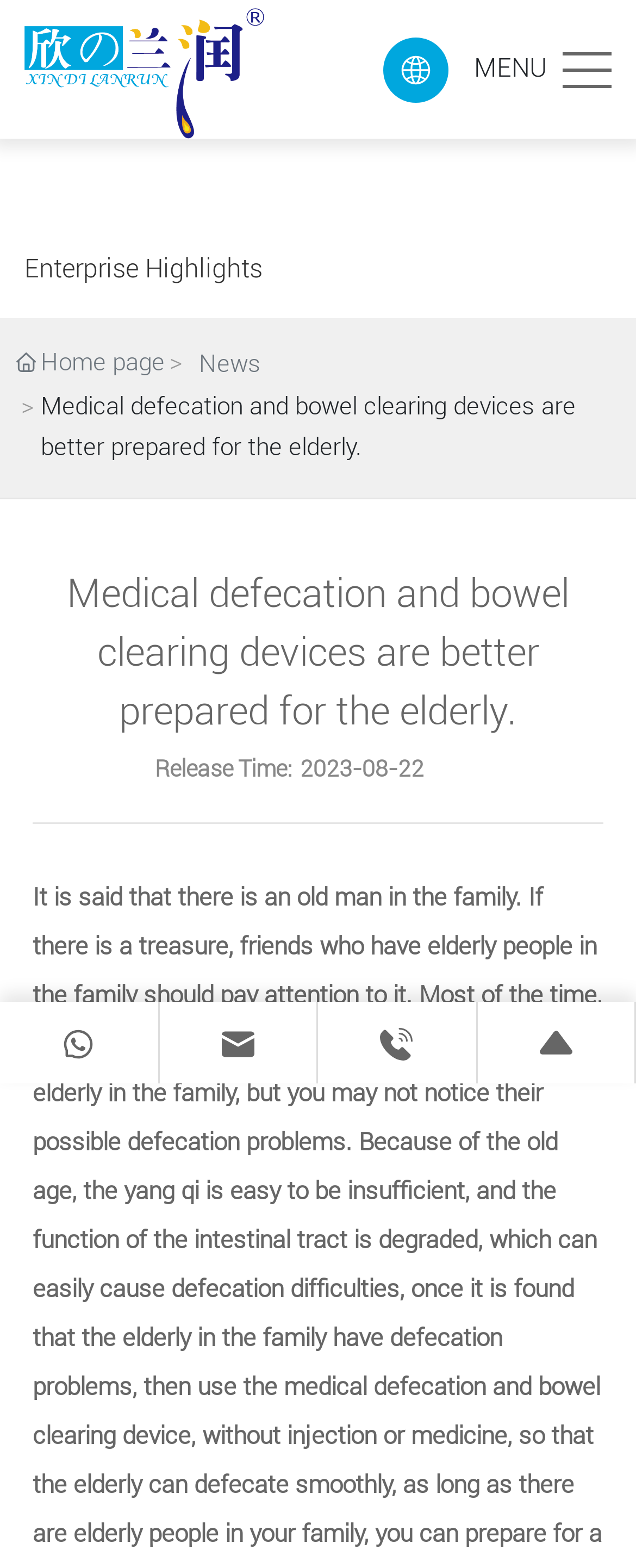Based on the provided description, "Enterprise Highlights", find the bounding box of the corresponding UI element in the screenshot.

[0.0, 0.14, 0.451, 0.203]